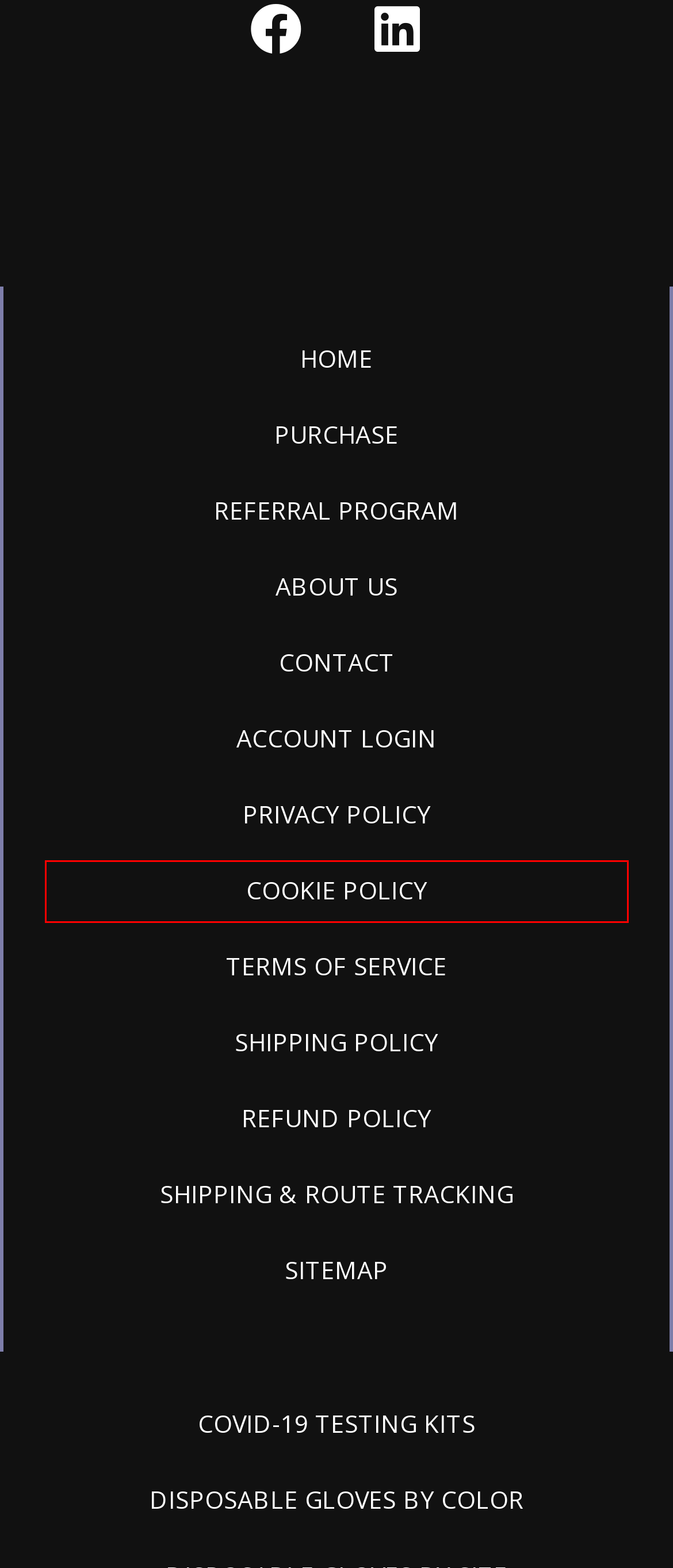Review the screenshot of a webpage that includes a red bounding box. Choose the most suitable webpage description that matches the new webpage after clicking the element within the red bounding box. Here are the candidates:
A. Shipping Policy - Sunline Supply
B. Purchase - Sunline Supply
C. Contact Us for Bulk Pricing on PPE Products | Sunline Supply
D. Rapid COVID-19 Test For Sale | Sunline Supply
E. Terms of Service - Sunline Supply
F. Sitemap - Sunline Supply
G. Dedicated Health and Safety Gear Distributor | Learn About Us
H. Cookie Policy - Sunline Supply

H